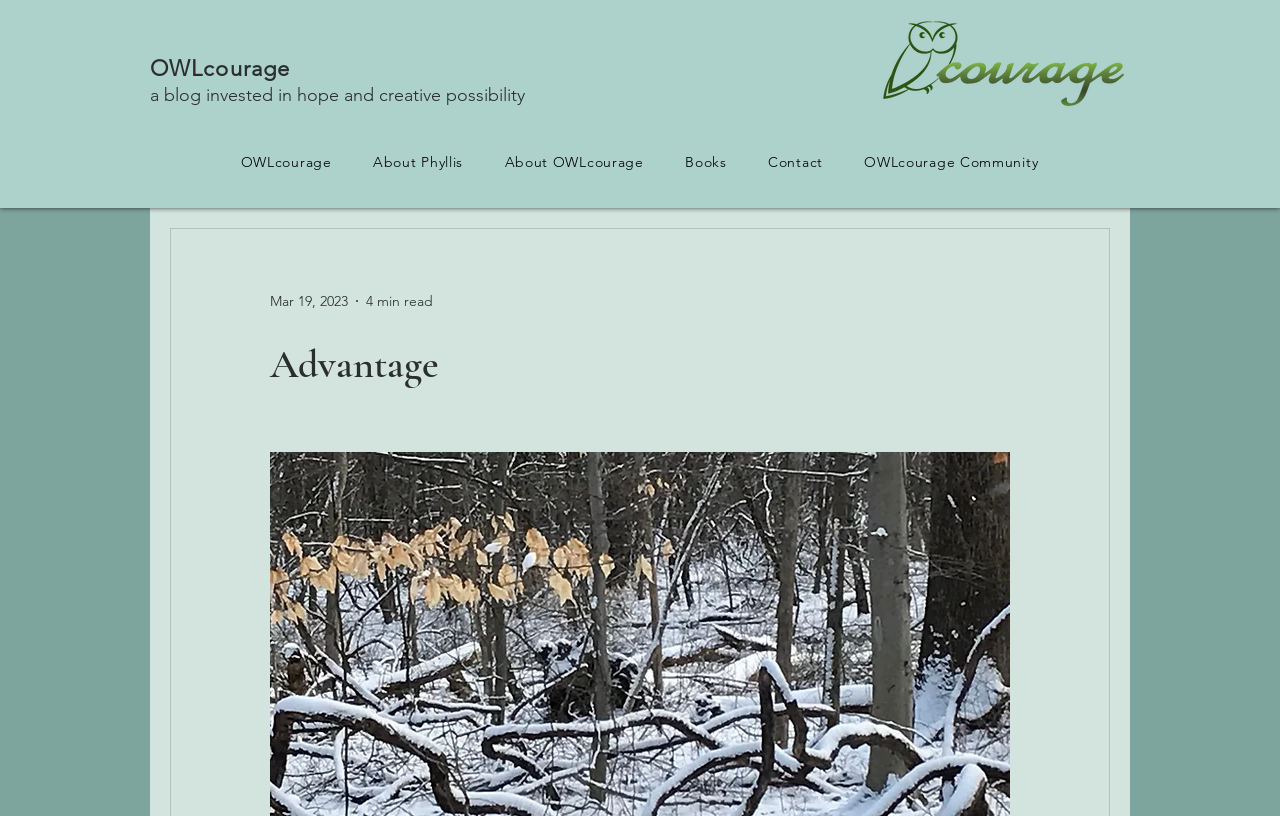What is the name of the blog?
Provide an in-depth and detailed answer to the question.

The name of the blog can be found in the heading element, which is 'OWLcourage a blog invested in hope and creative possibility'.